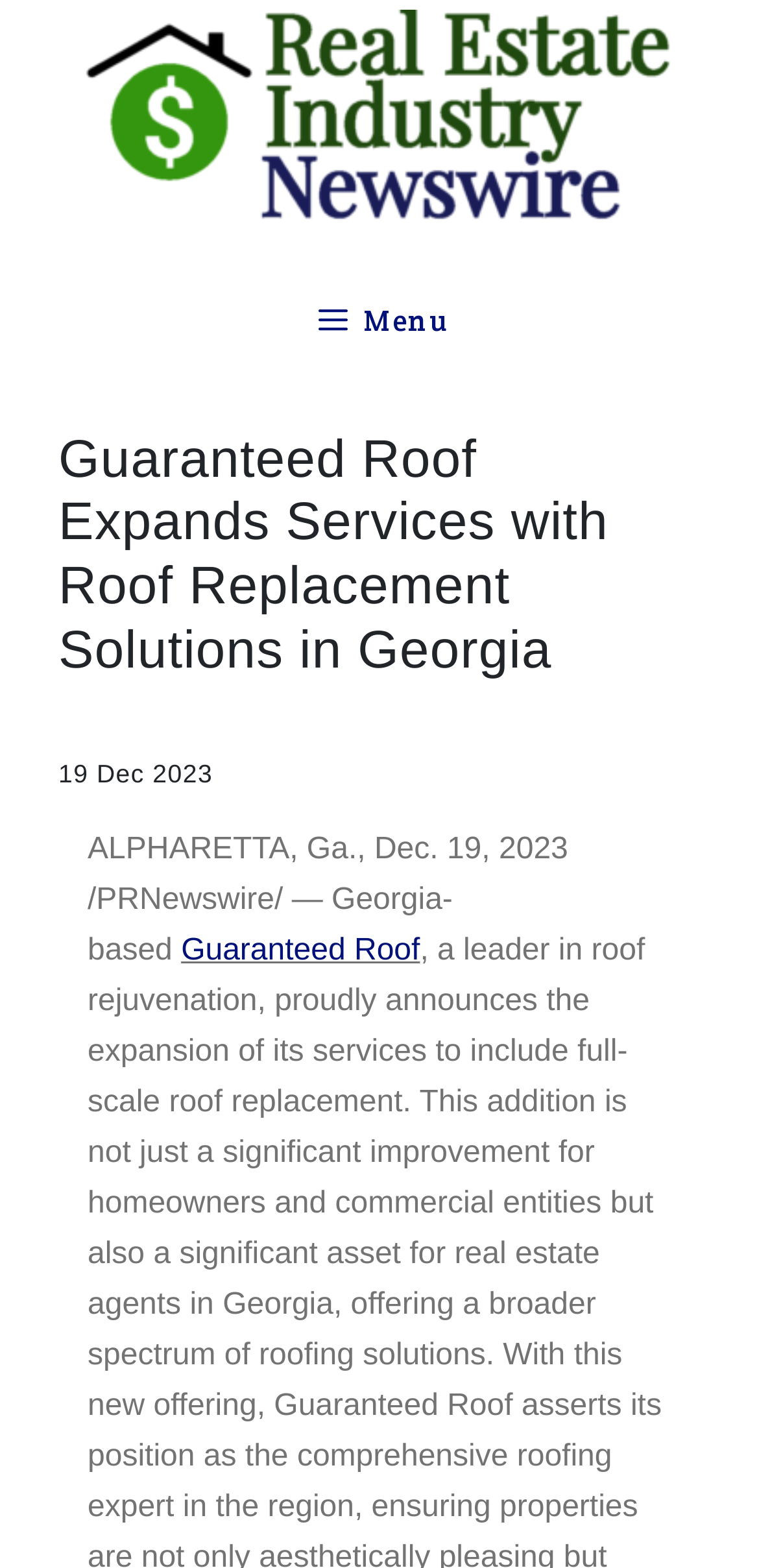What type of entities can benefit from Guaranteed Roof's new service?
Look at the webpage screenshot and answer the question with a detailed explanation.

The webpage states that the new service is not just a significant improvement for homeowners and commercial entities, implying that these types of entities can benefit from Guaranteed Roof's new service.